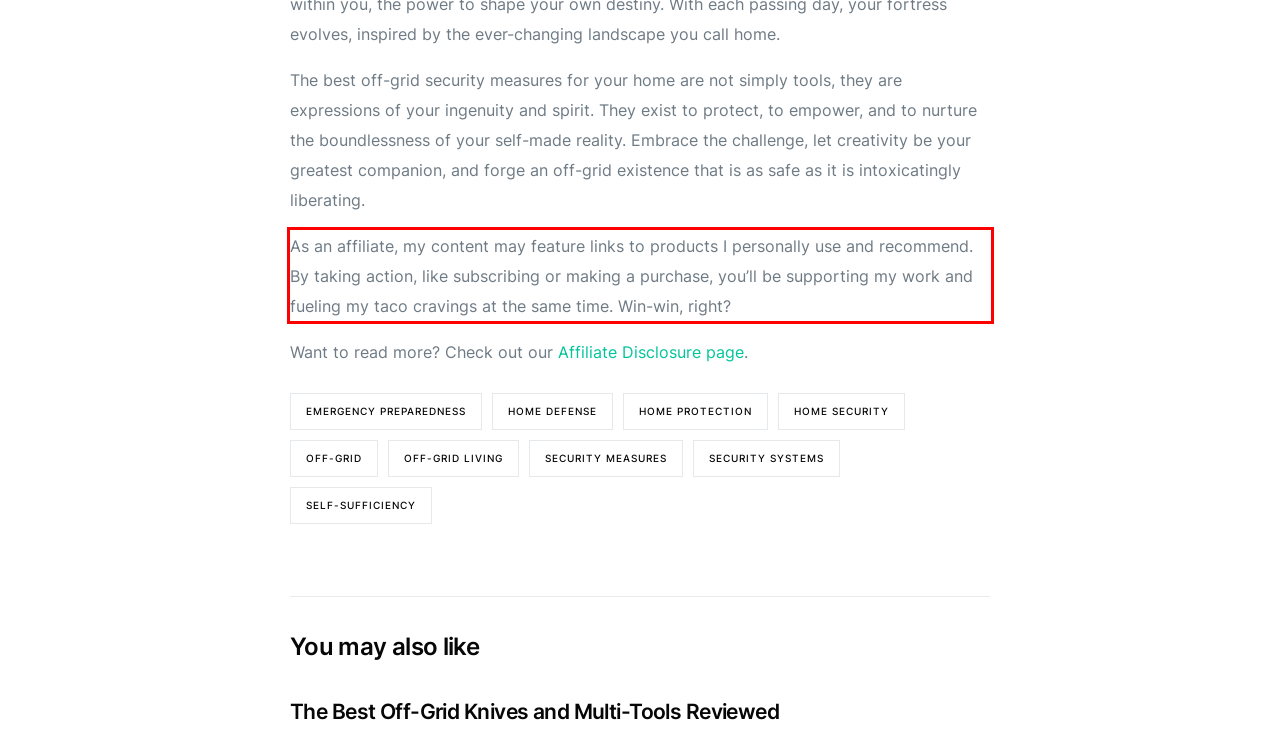Given the screenshot of a webpage, identify the red rectangle bounding box and recognize the text content inside it, generating the extracted text.

As an affiliate, my content may feature links to products I personally use and recommend. By taking action, like subscribing or making a purchase, you’ll be supporting my work and fueling my taco cravings at the same time. Win-win, right?